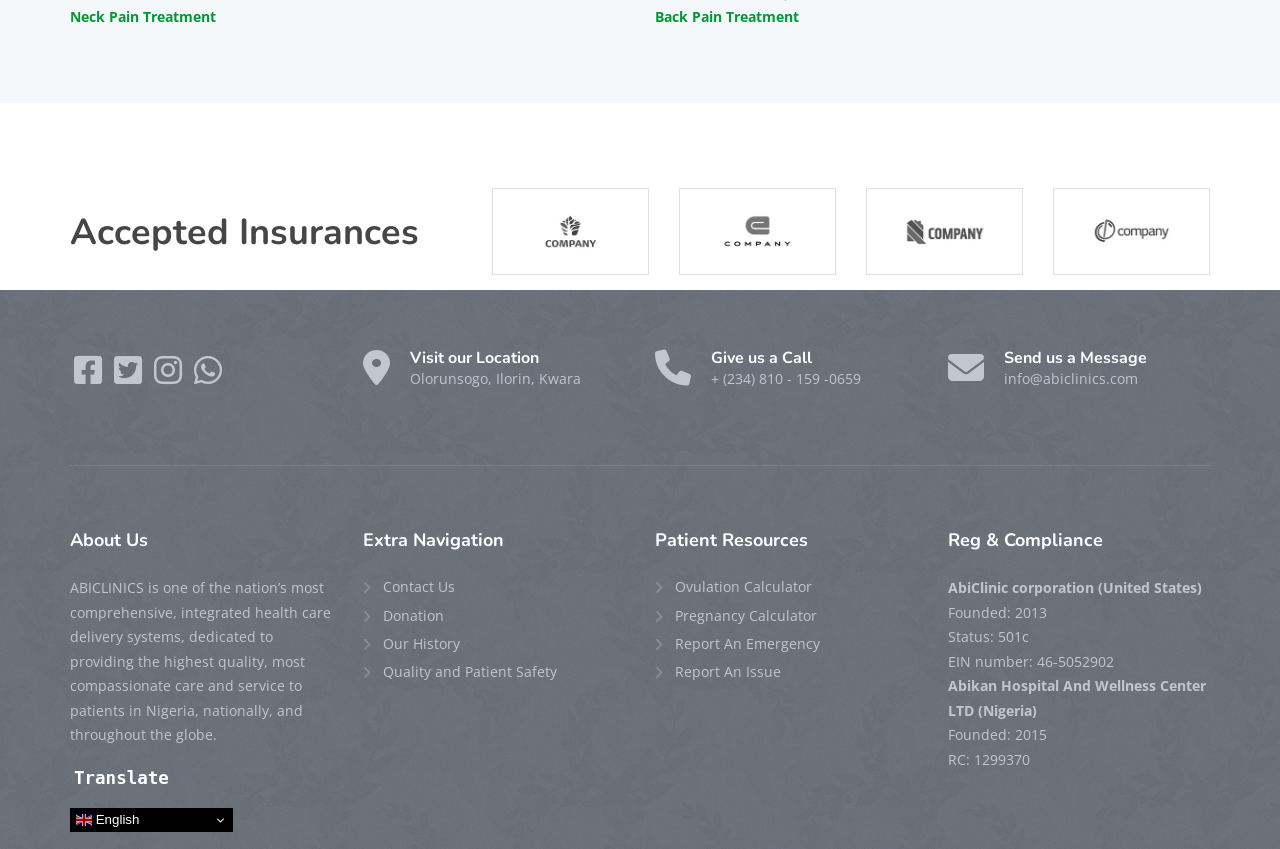Please identify the bounding box coordinates of the region to click in order to complete the task: "Contact Us". The coordinates must be four float numbers between 0 and 1, specified as [left, top, right, bottom].

[0.283, 0.679, 0.355, 0.705]